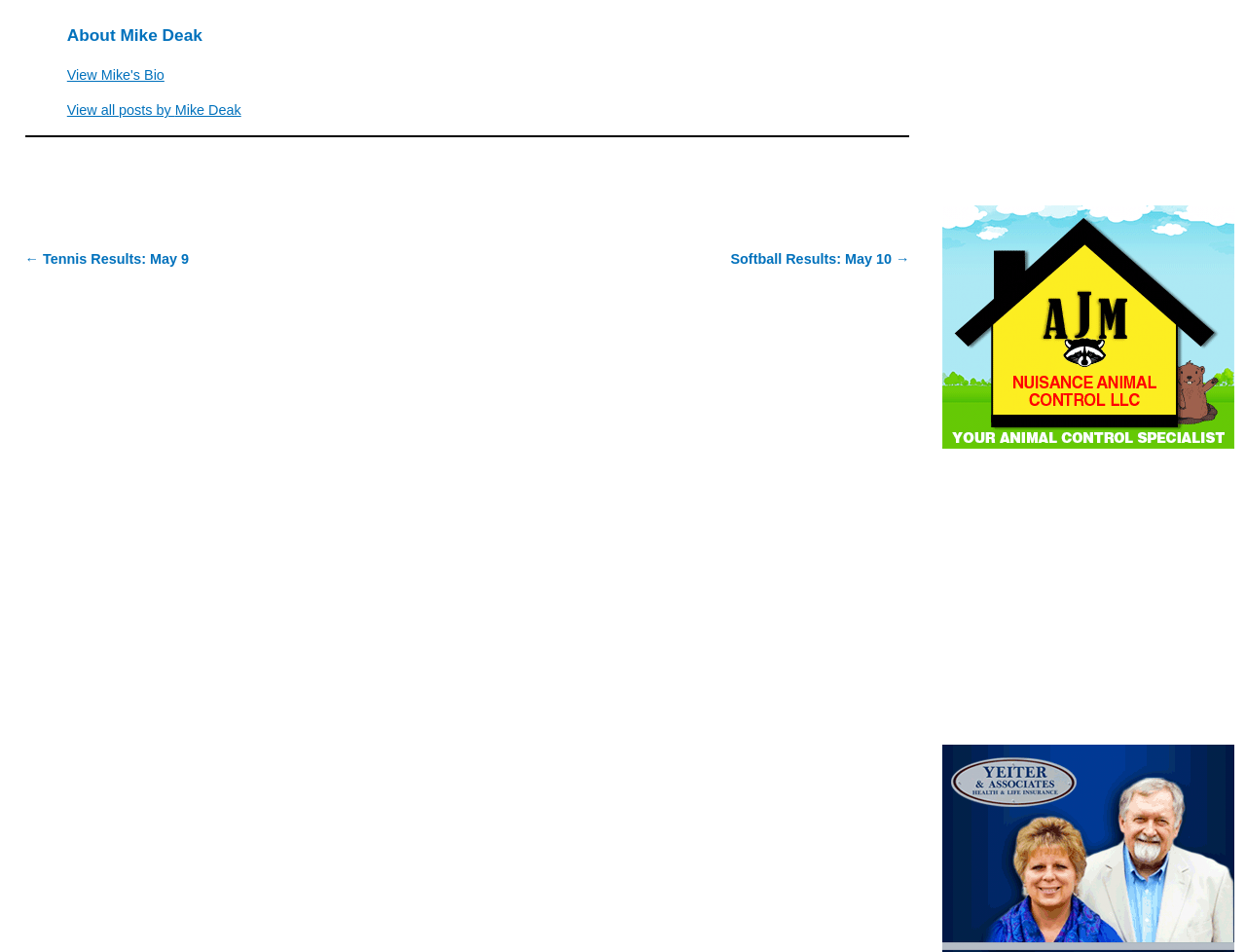Given the webpage screenshot, identify the bounding box of the UI element that matches this description: "wawasee".

[0.564, 0.168, 0.616, 0.186]